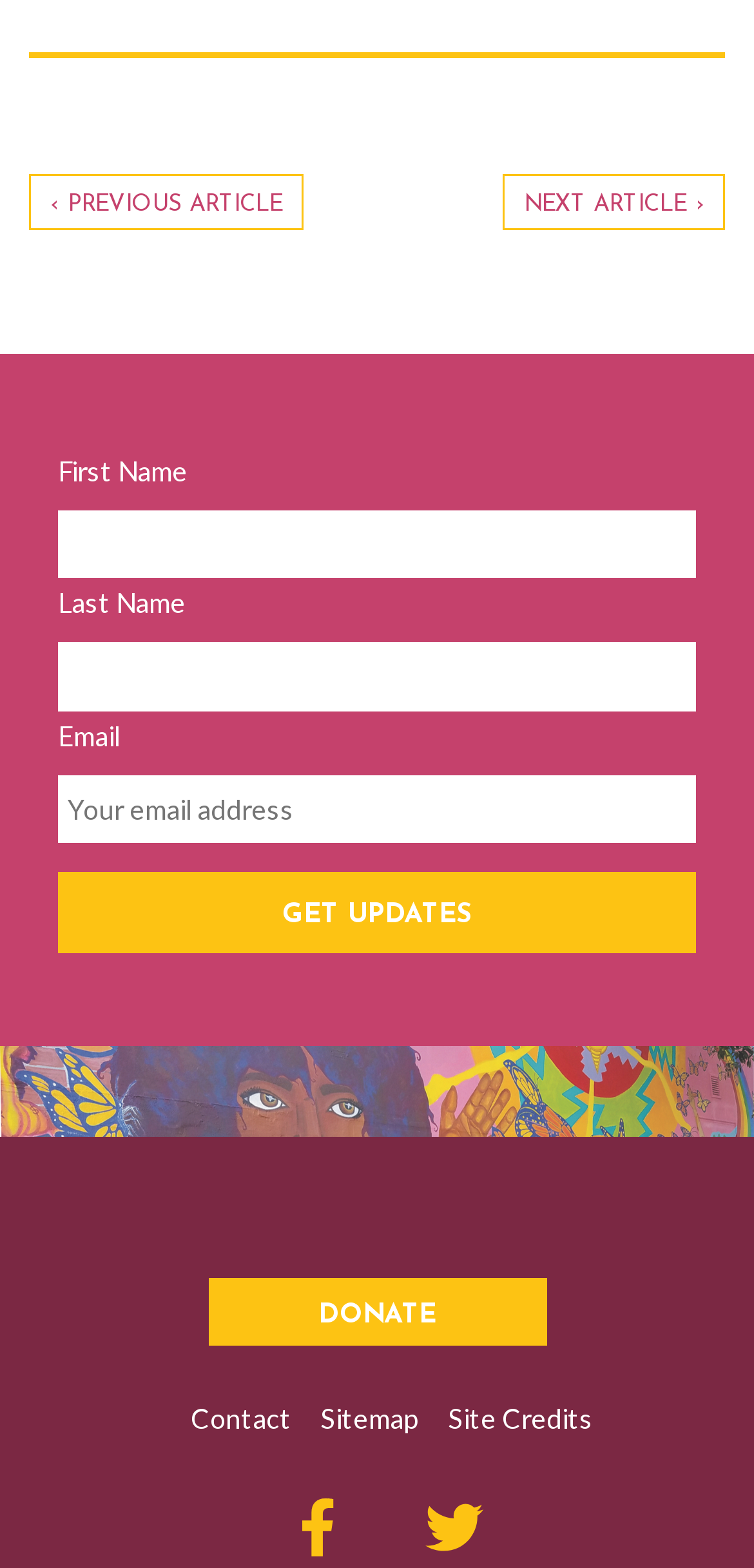Give a succinct answer to this question in a single word or phrase: 
What is the required information to submit the form?

First Name and Email